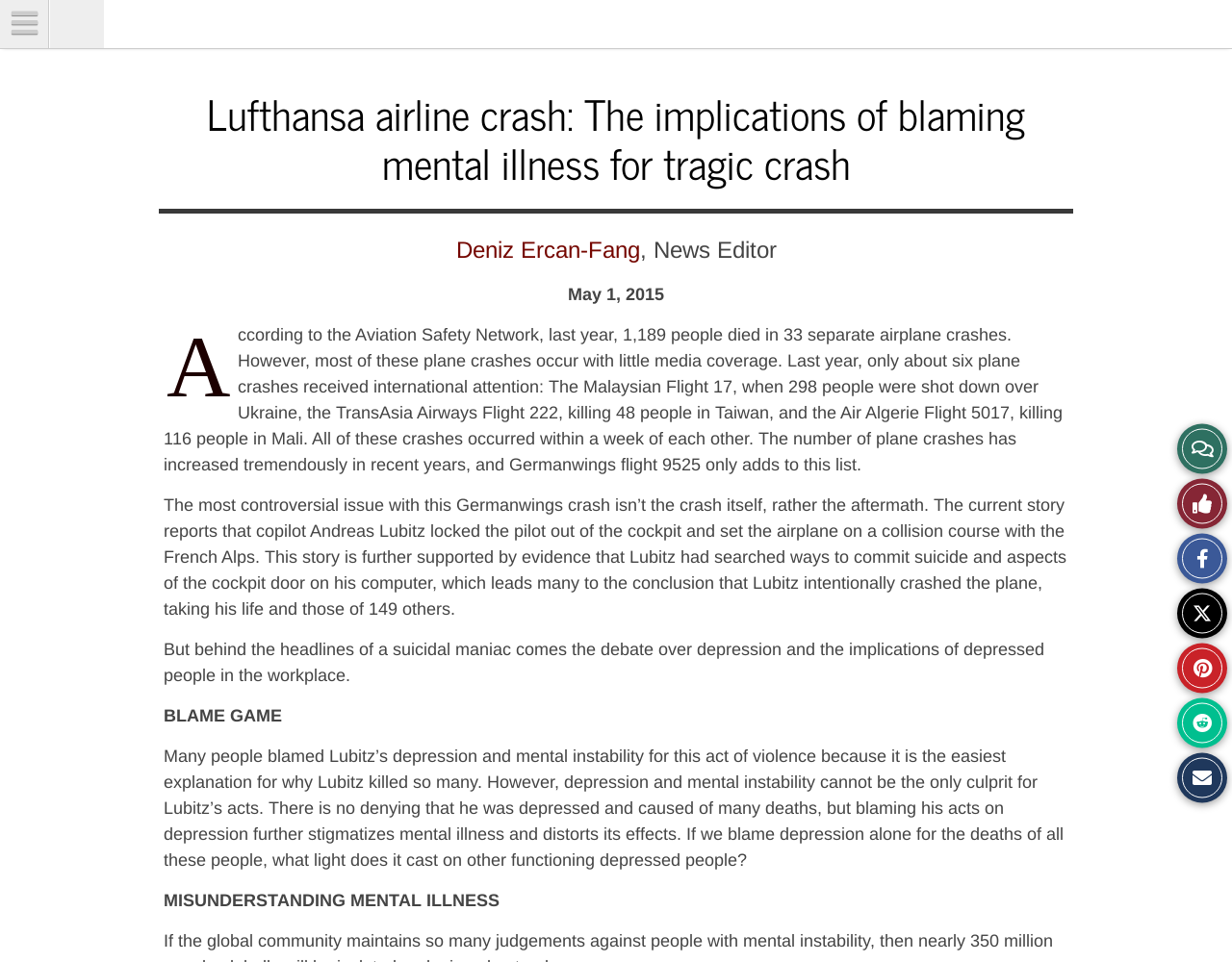What is the name of the airline involved in the crash that is being discussed?
Look at the image and construct a detailed response to the question.

The article discusses the Germanwings flight 9525 crash, which is the main topic of the article, and its implications on the debate over depression and mental illness.